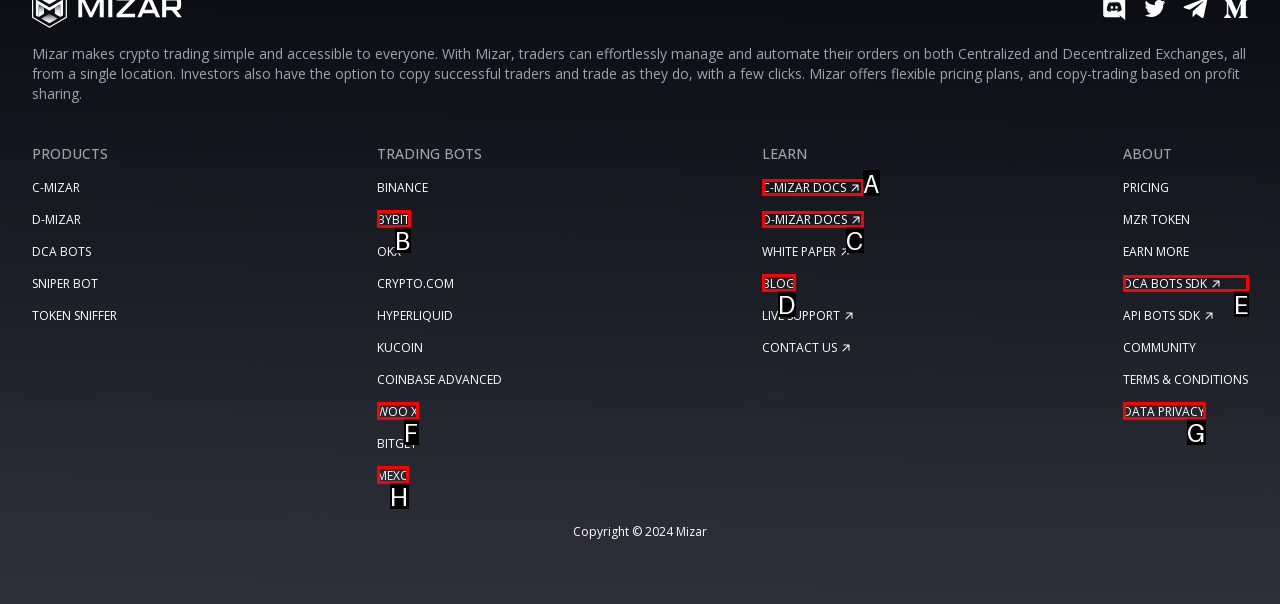Pinpoint the HTML element that fits the description: blog
Answer by providing the letter of the correct option.

D